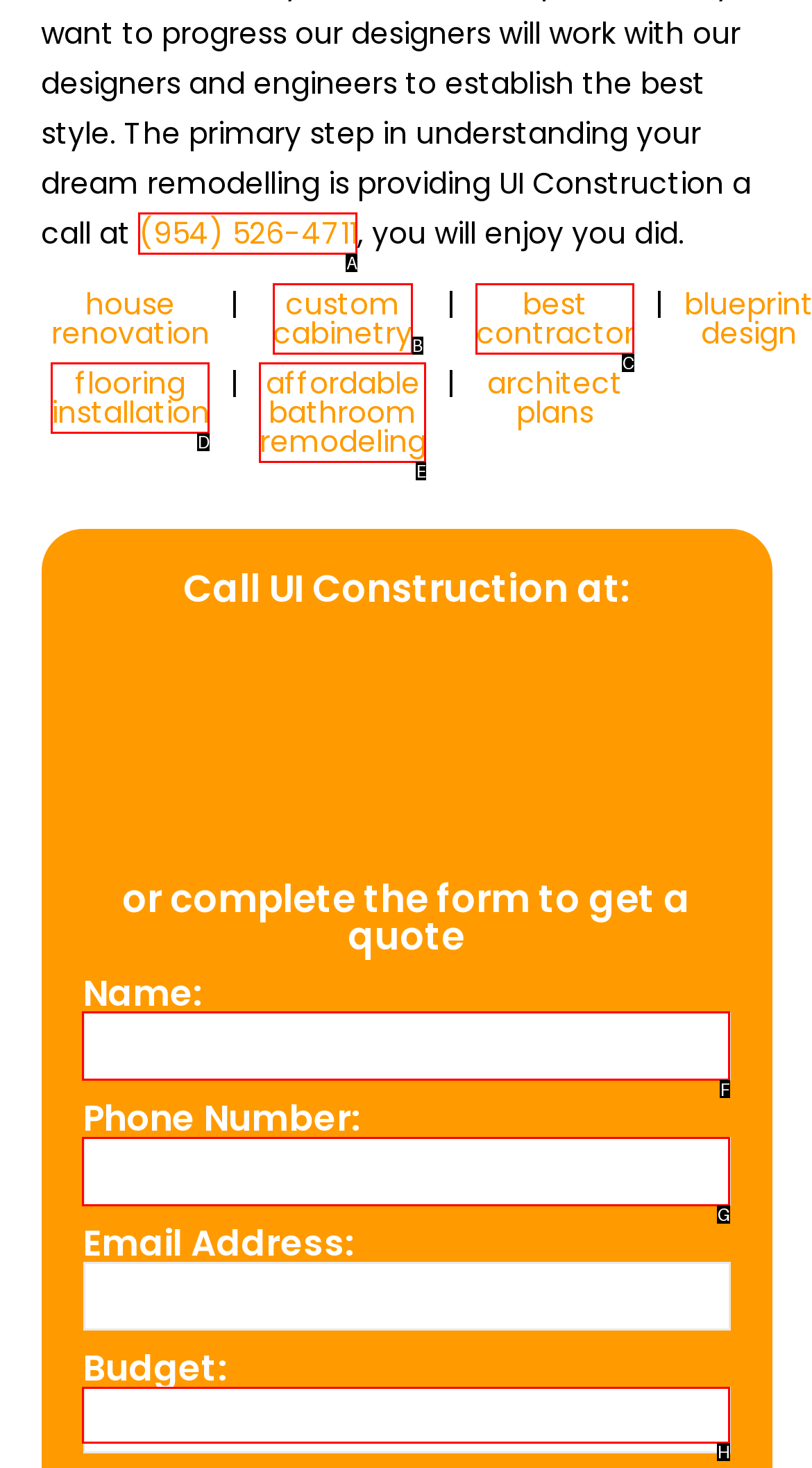Tell me which one HTML element I should click to complete the following instruction: Go to the newsroom
Answer with the option's letter from the given choices directly.

None